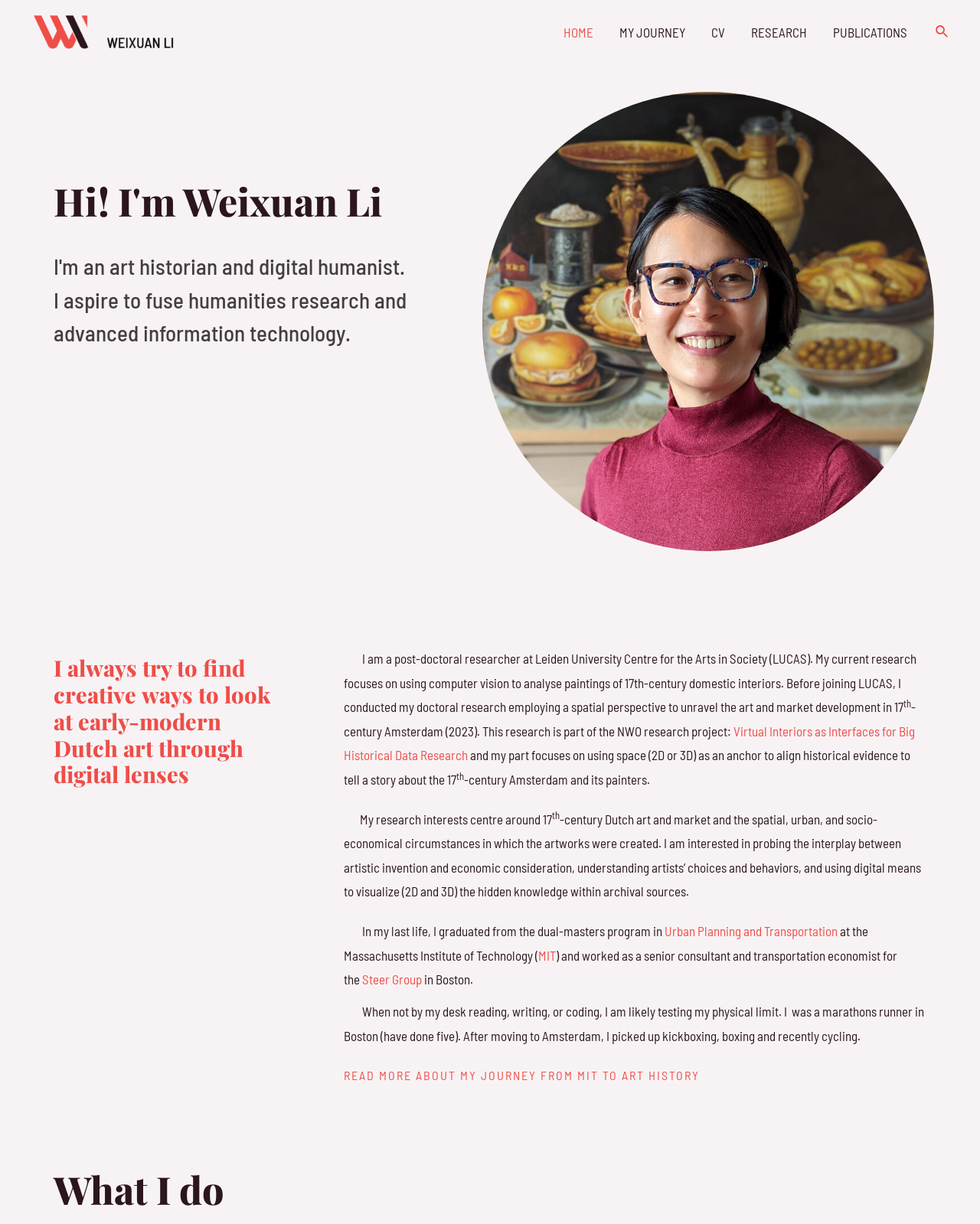Please find the bounding box coordinates in the format (top-left x, top-left y, bottom-right x, bottom-right y) for the given element description. Ensure the coordinates are floating point numbers between 0 and 1. Description: Urban Planning and Transportation

[0.678, 0.754, 0.855, 0.767]